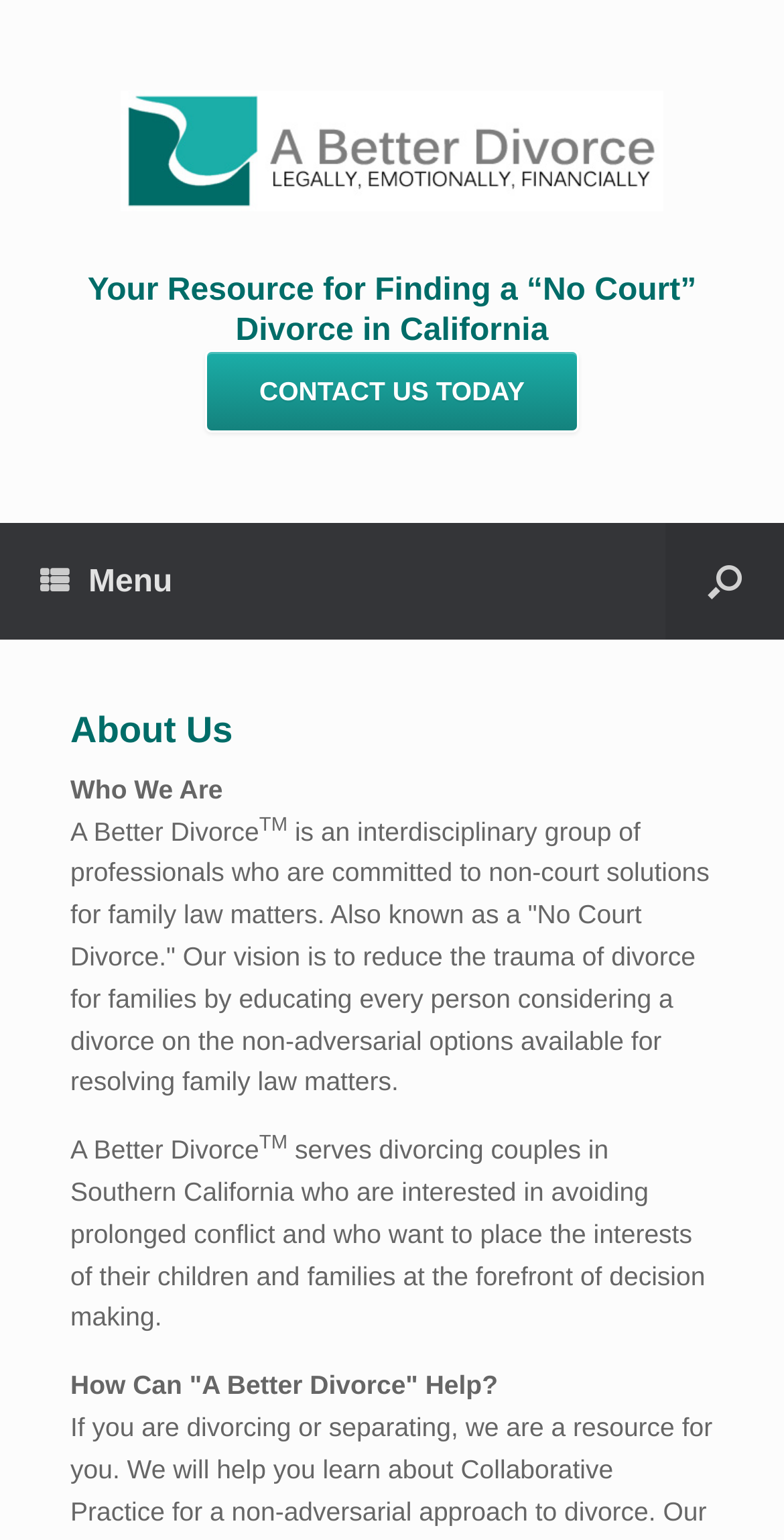Please provide a detailed answer to the question below based on the screenshot: 
What is the main purpose of the website?

The main purpose of the website is to provide information and resources for people who are looking for a 'No Court Divorce' in California, which is a non-adversarial approach to divorce.